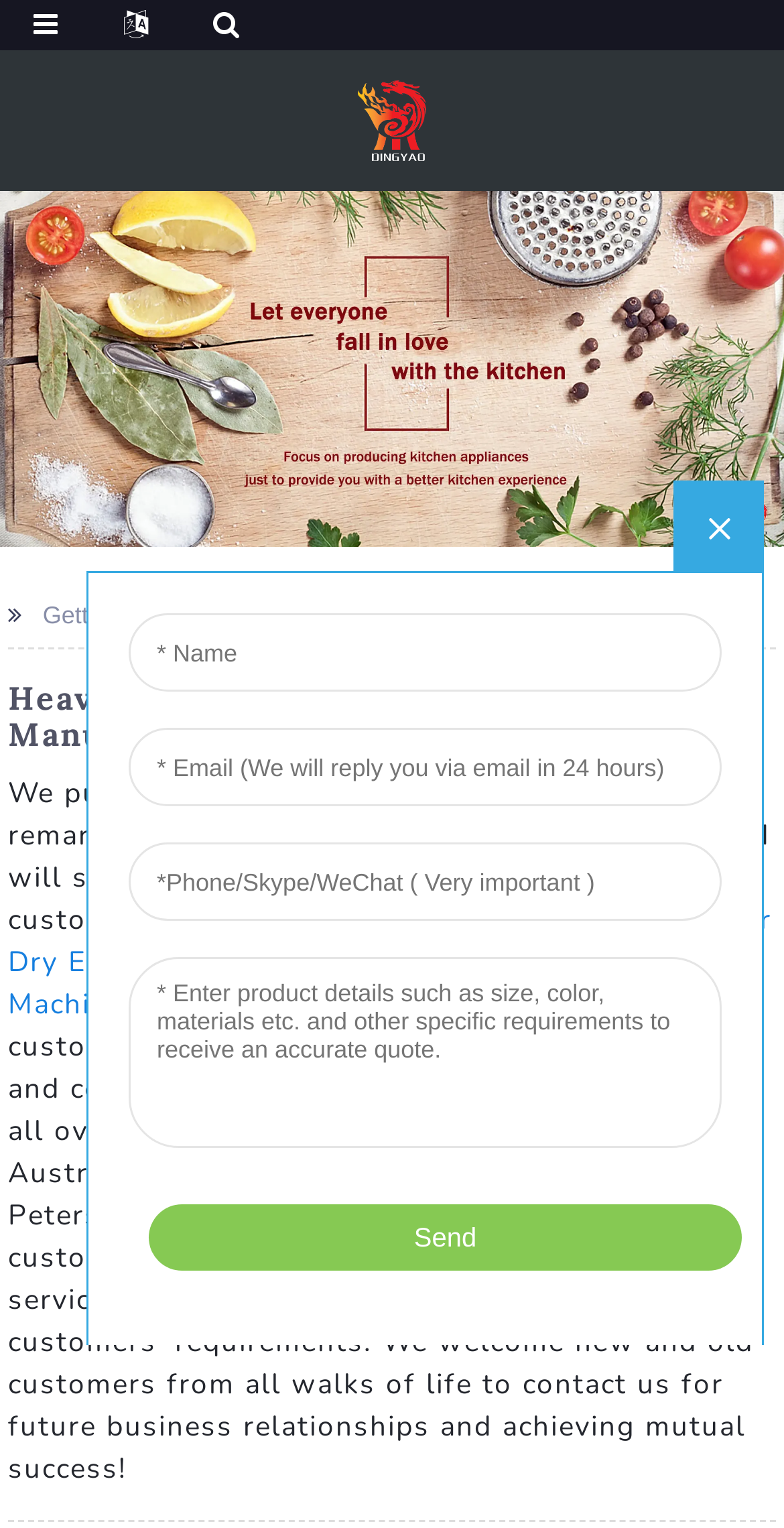Answer the question using only one word or a concise phrase: What is the main product category of the website?

Heavy Duty Hair Dryer